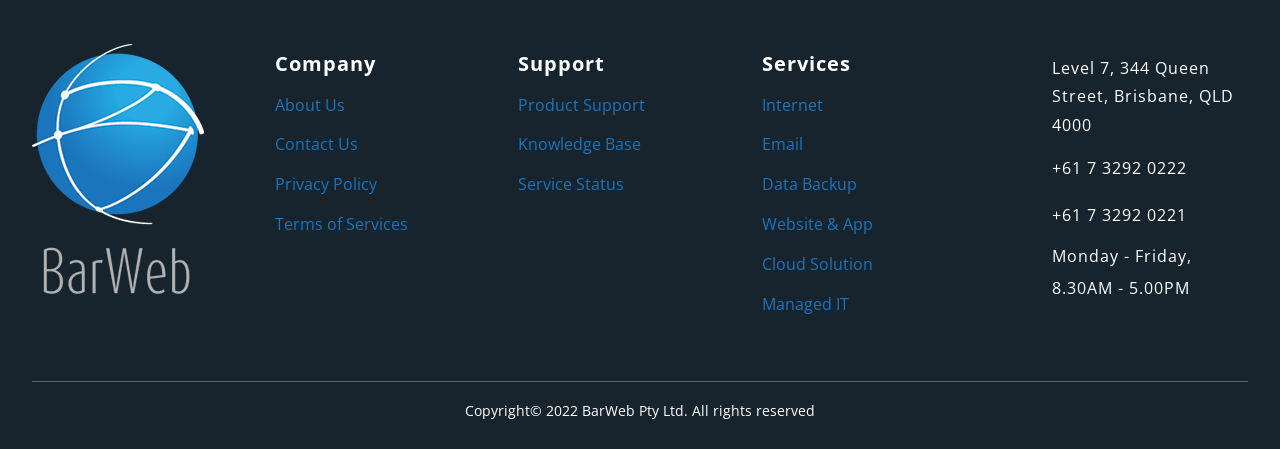What is the copyright information of the webpage?
Use the image to answer the question with a single word or phrase.

Copyright 2022 BarWeb Pty Ltd. All rights reserved